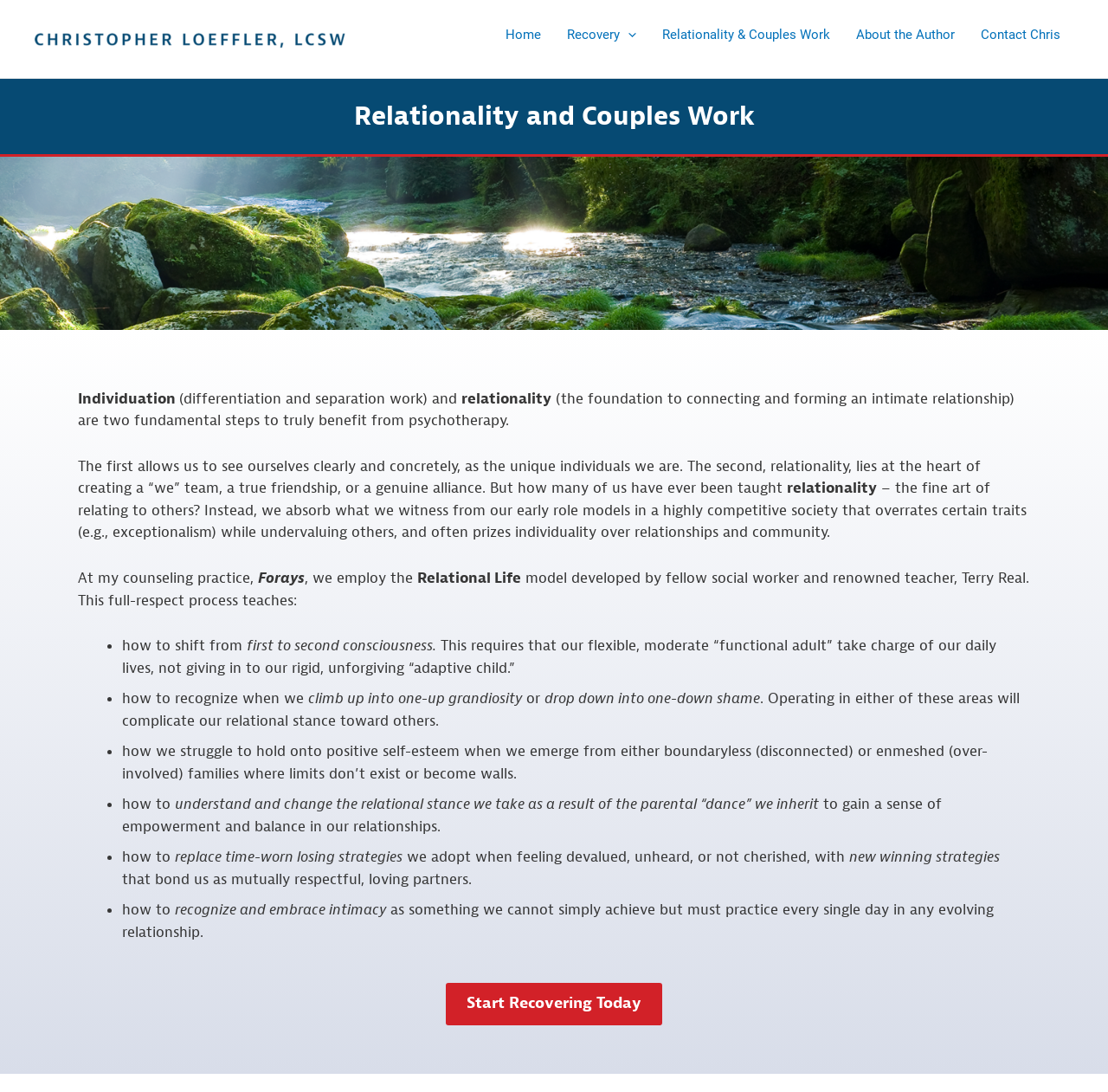Using the provided description: "Relationality & Couples Work", find the bounding box coordinates of the corresponding UI element. The output should be four float numbers between 0 and 1, in the format [left, top, right, bottom].

[0.586, 0.0, 0.761, 0.063]